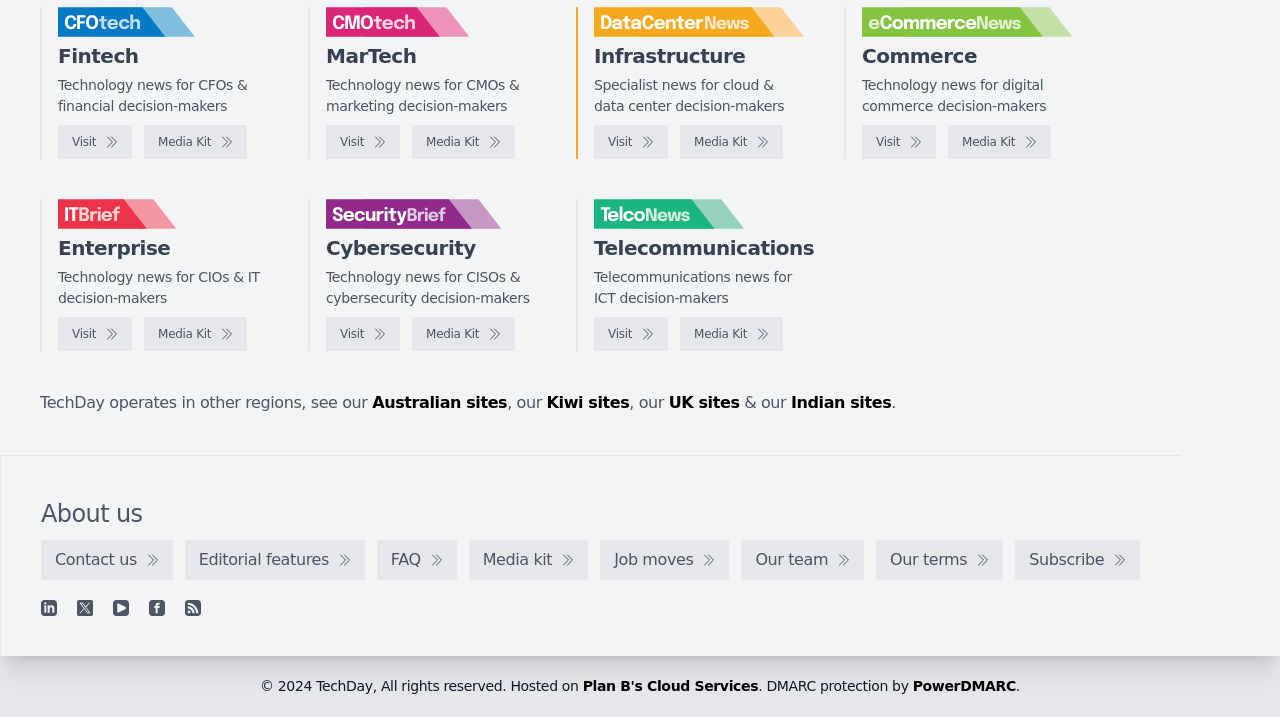How many logos are on the webpage?
With the help of the image, please provide a detailed response to the question.

I counted the number of logo images on the webpage, and there are 6 logos, each corresponding to a different technology news site.